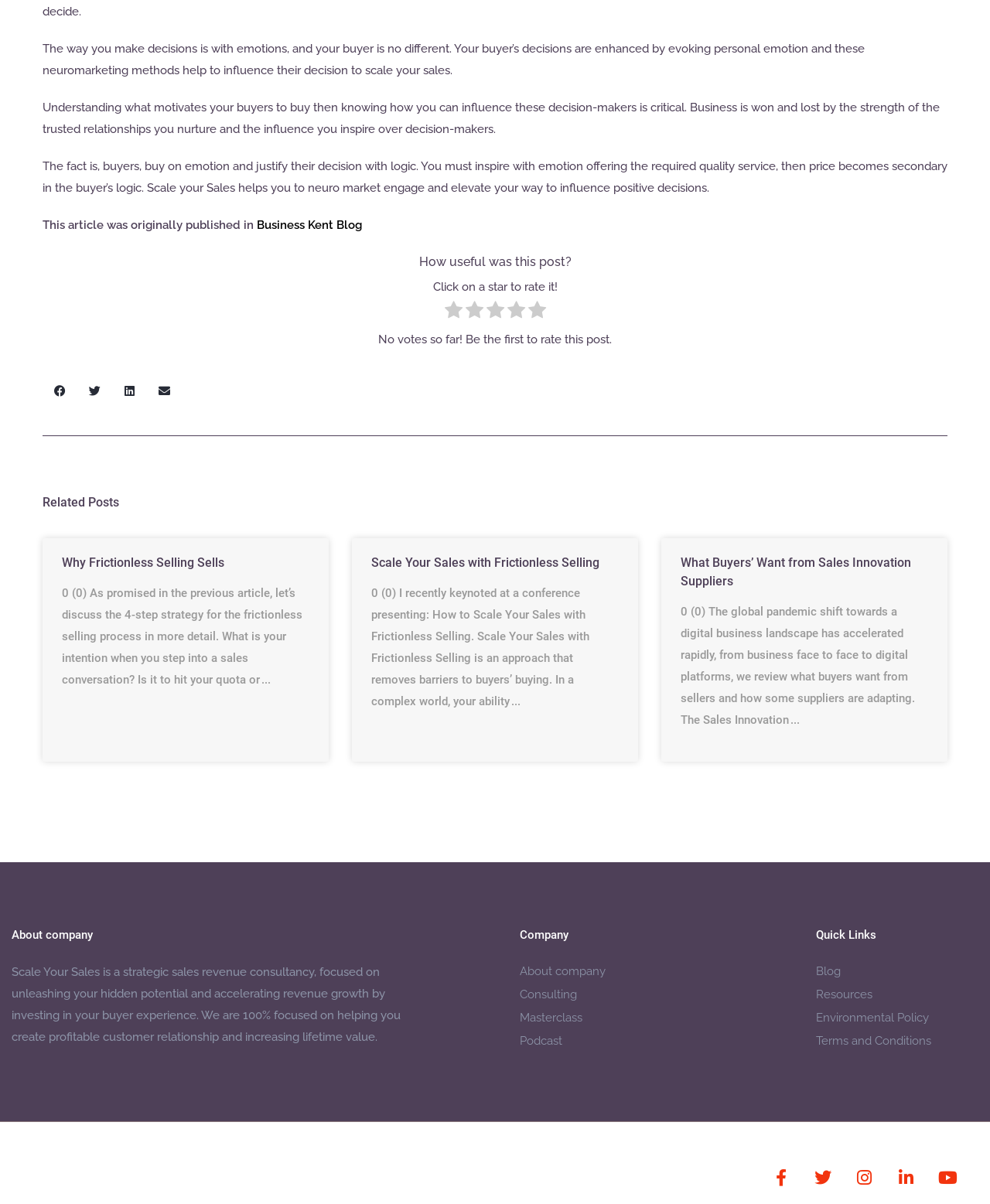Please locate the bounding box coordinates of the element that should be clicked to achieve the given instruction: "Visit the company's about page".

[0.525, 0.798, 0.801, 0.816]